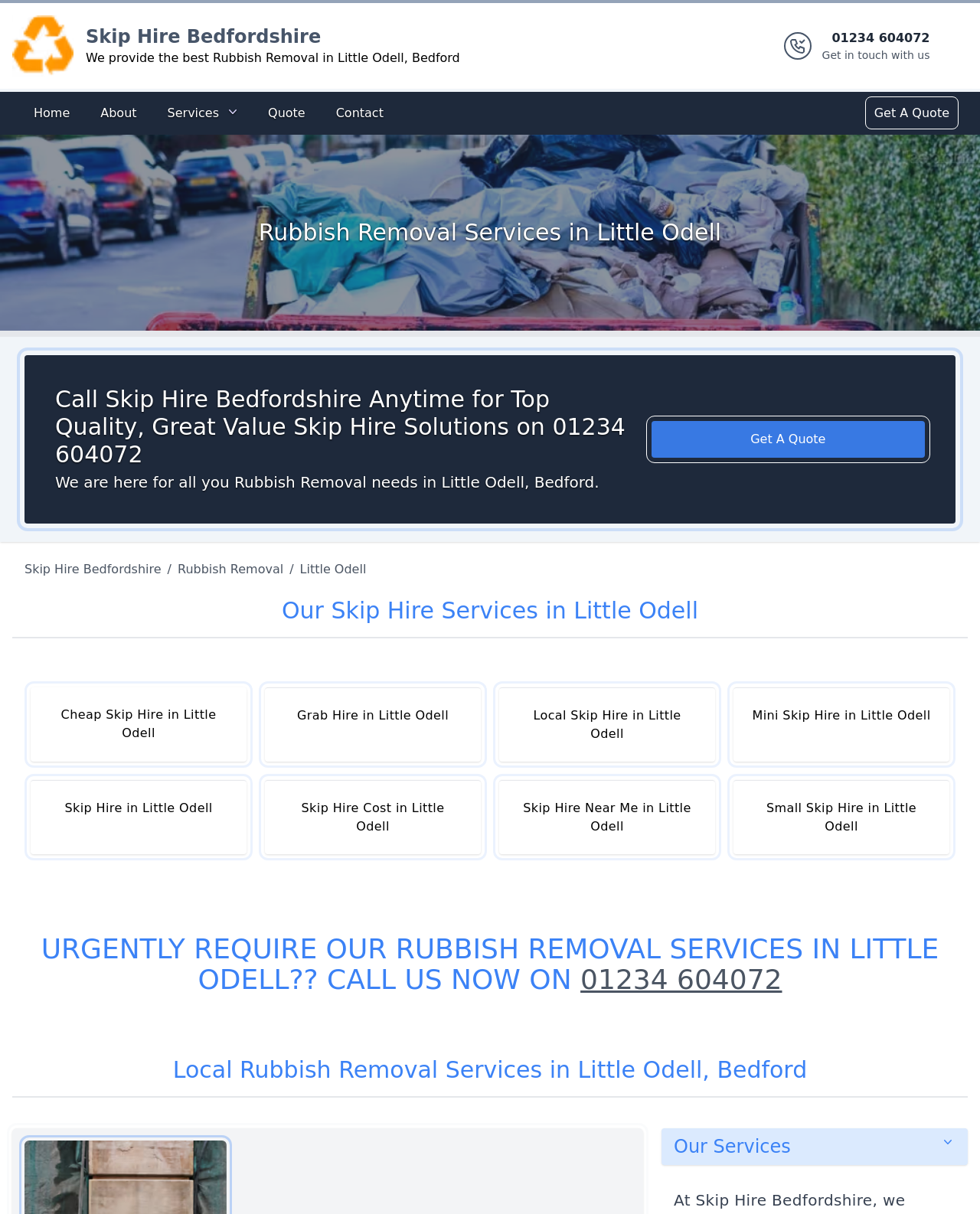Provide the bounding box coordinates of the HTML element this sentence describes: "Our Services". The bounding box coordinates consist of four float numbers between 0 and 1, i.e., [left, top, right, bottom].

[0.675, 0.929, 0.988, 0.96]